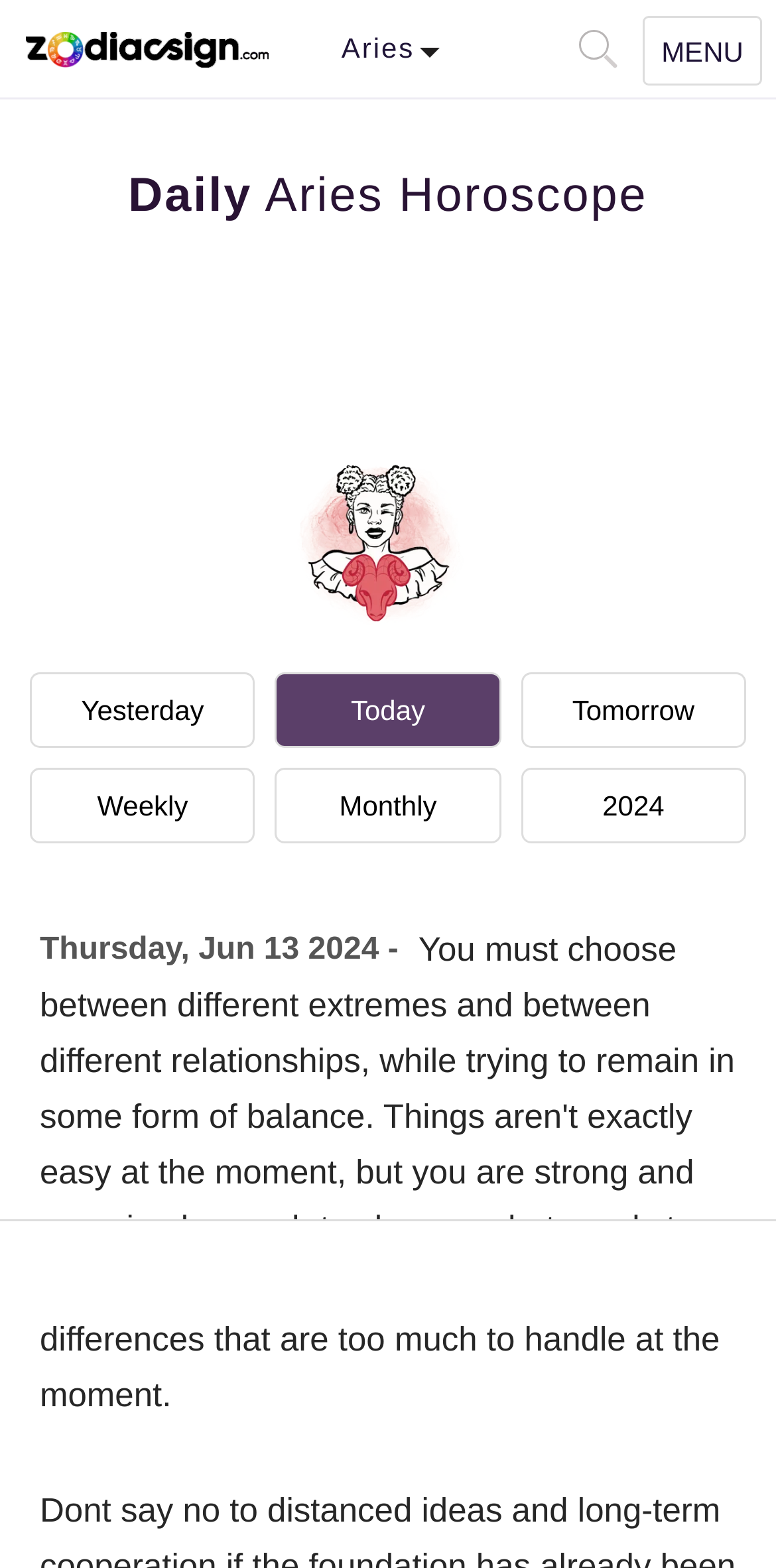What are the time period options for the horoscope?
Could you answer the question with a detailed and thorough explanation?

I found the answer by looking at the link elements that say 'Yesterday', 'Today', 'Tomorrow', 'Weekly', 'Monthly', and '2024' which are likely to be the time period options for the horoscope.